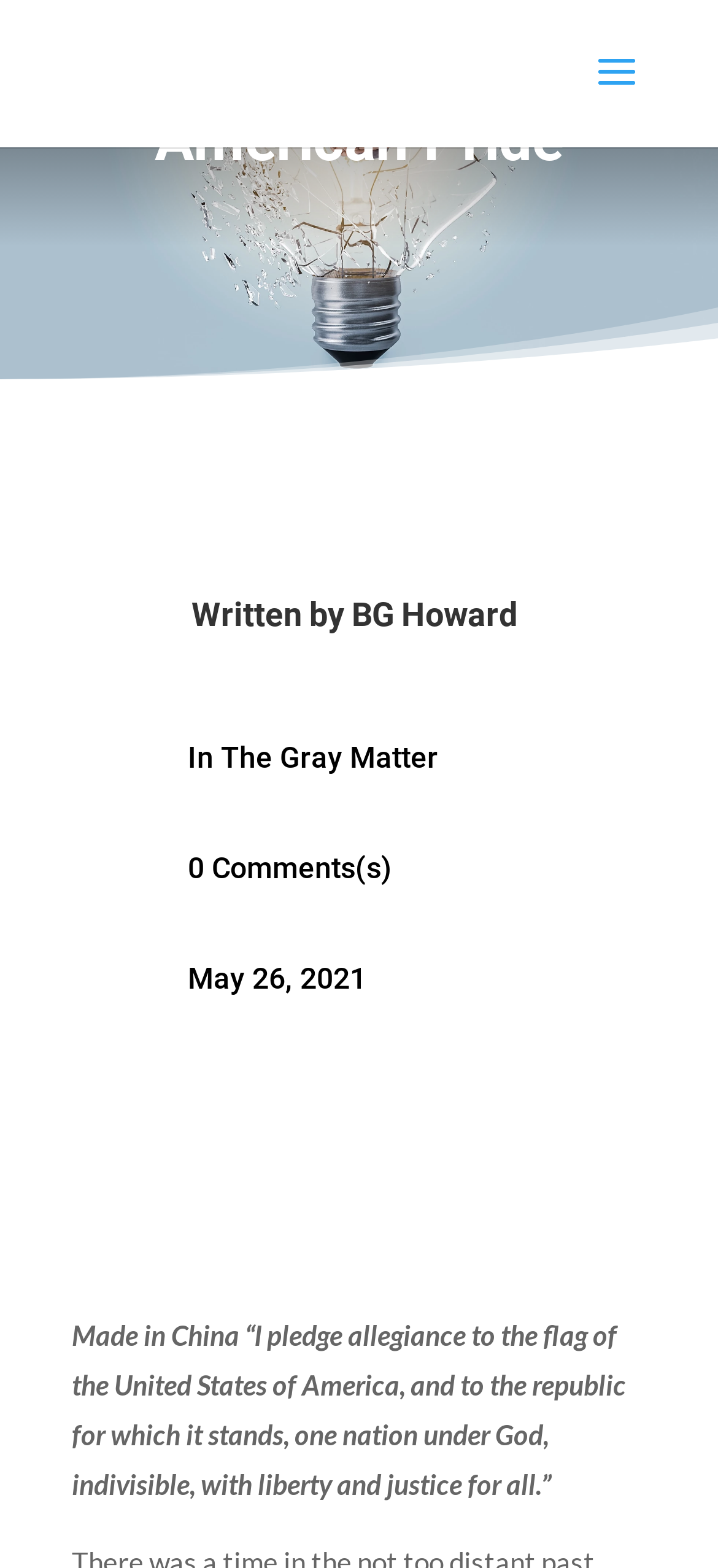Provide a brief response to the question below using a single word or phrase: 
What is the name of the website or blog?

American Pride - B.G. Howard